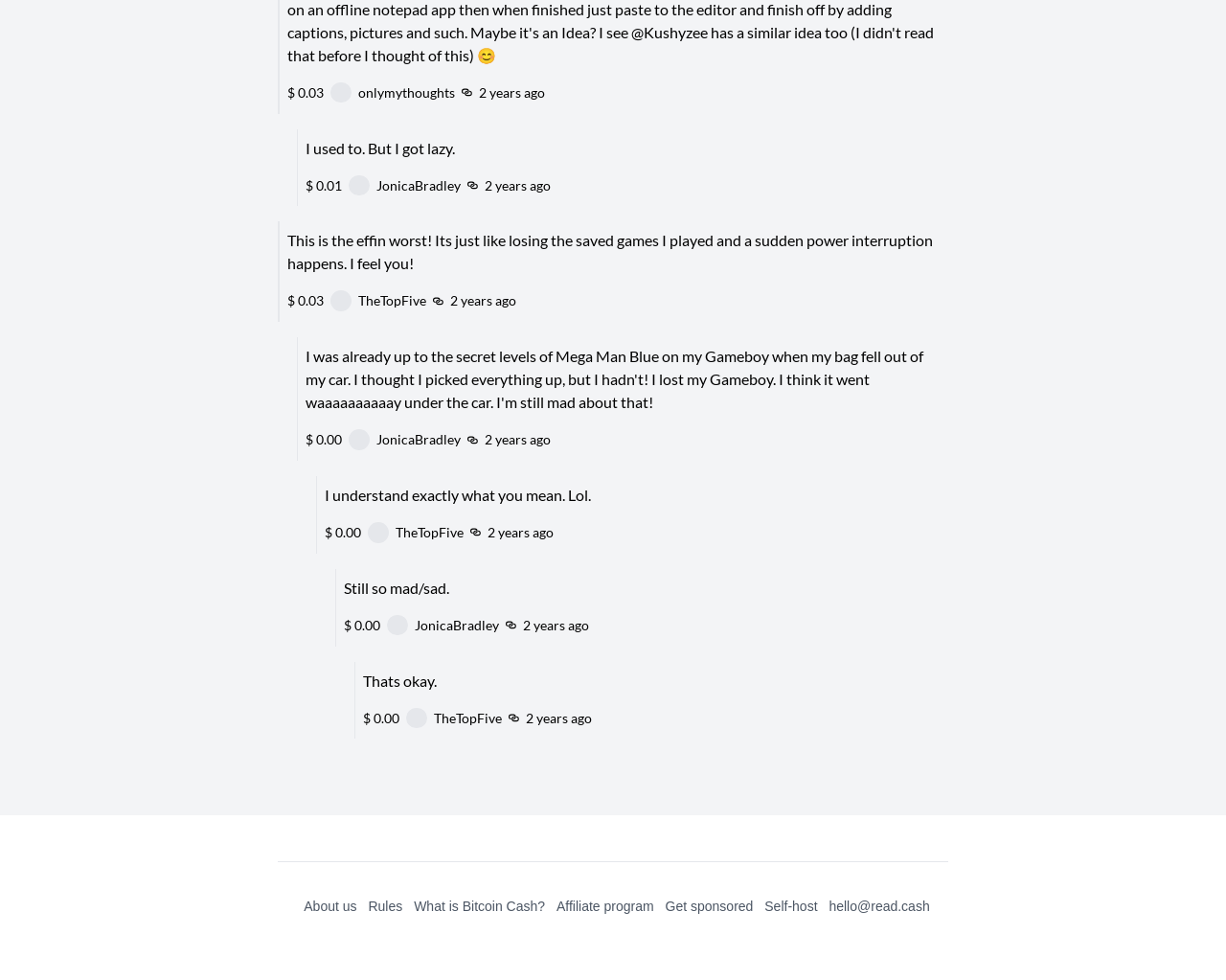What is the purpose of the avatars in the comments? Observe the screenshot and provide a one-word or short phrase answer.

Representing users